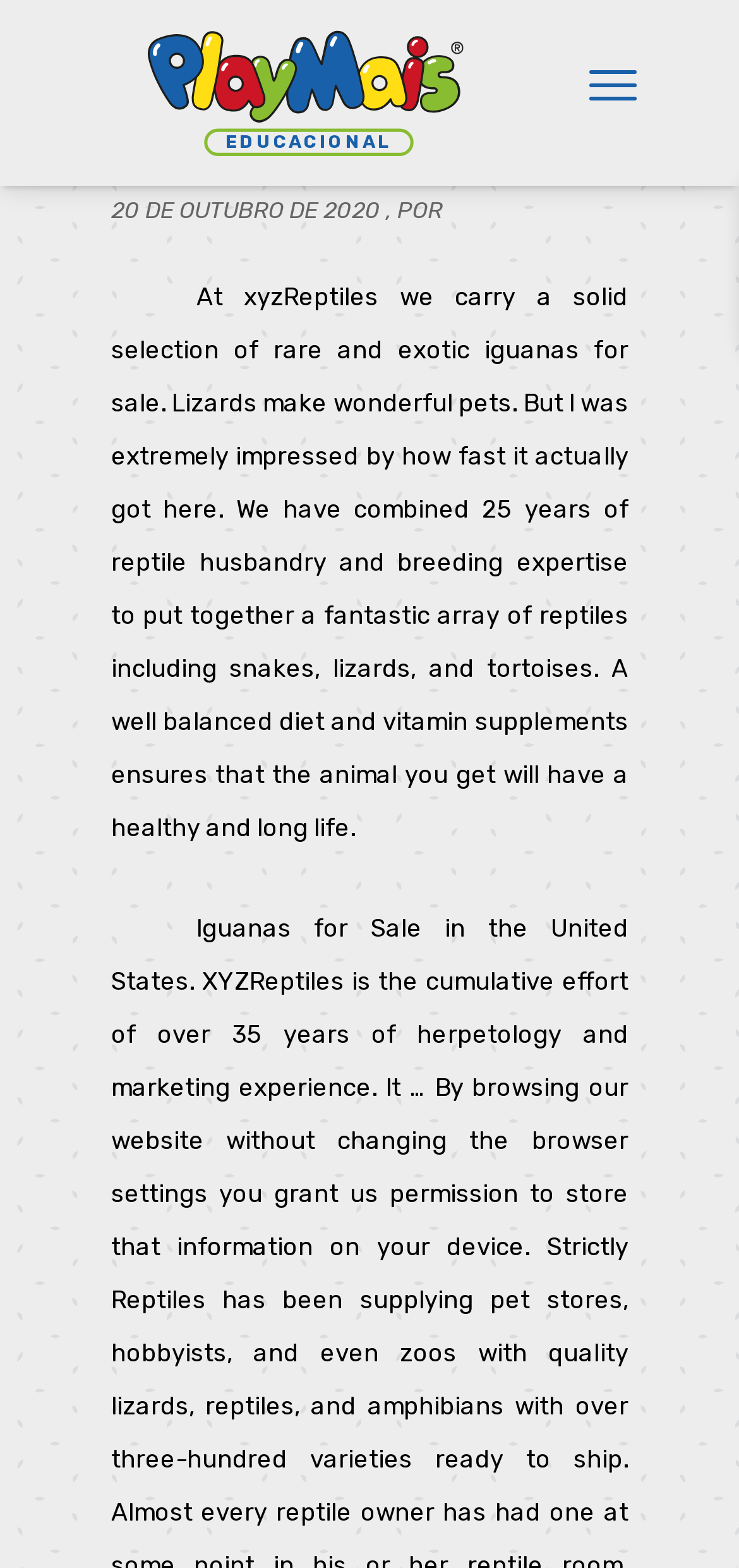Give a concise answer of one word or phrase to the question: 
What type of animals are for sale?

Iguanas